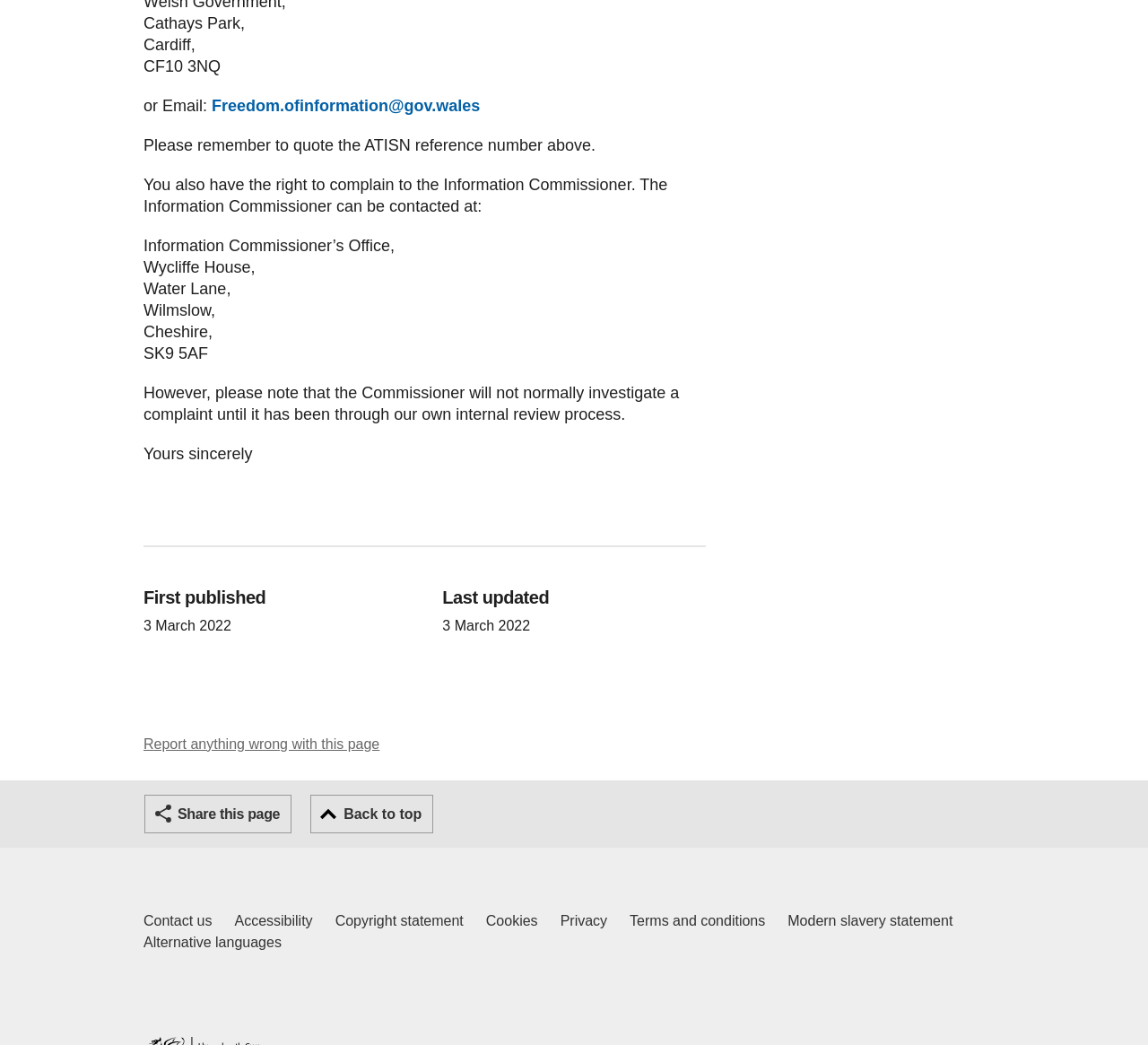How can I contact the Information Commissioner?
Answer the question with a thorough and detailed explanation.

The contact information of the Information Commissioner can be found in the middle section of the webpage, where it is written in a series of static text elements. The address is Information Commissioner’s Office, Wycliffe House, Water Lane, Wilmslow, Cheshire, SK9 5AF.